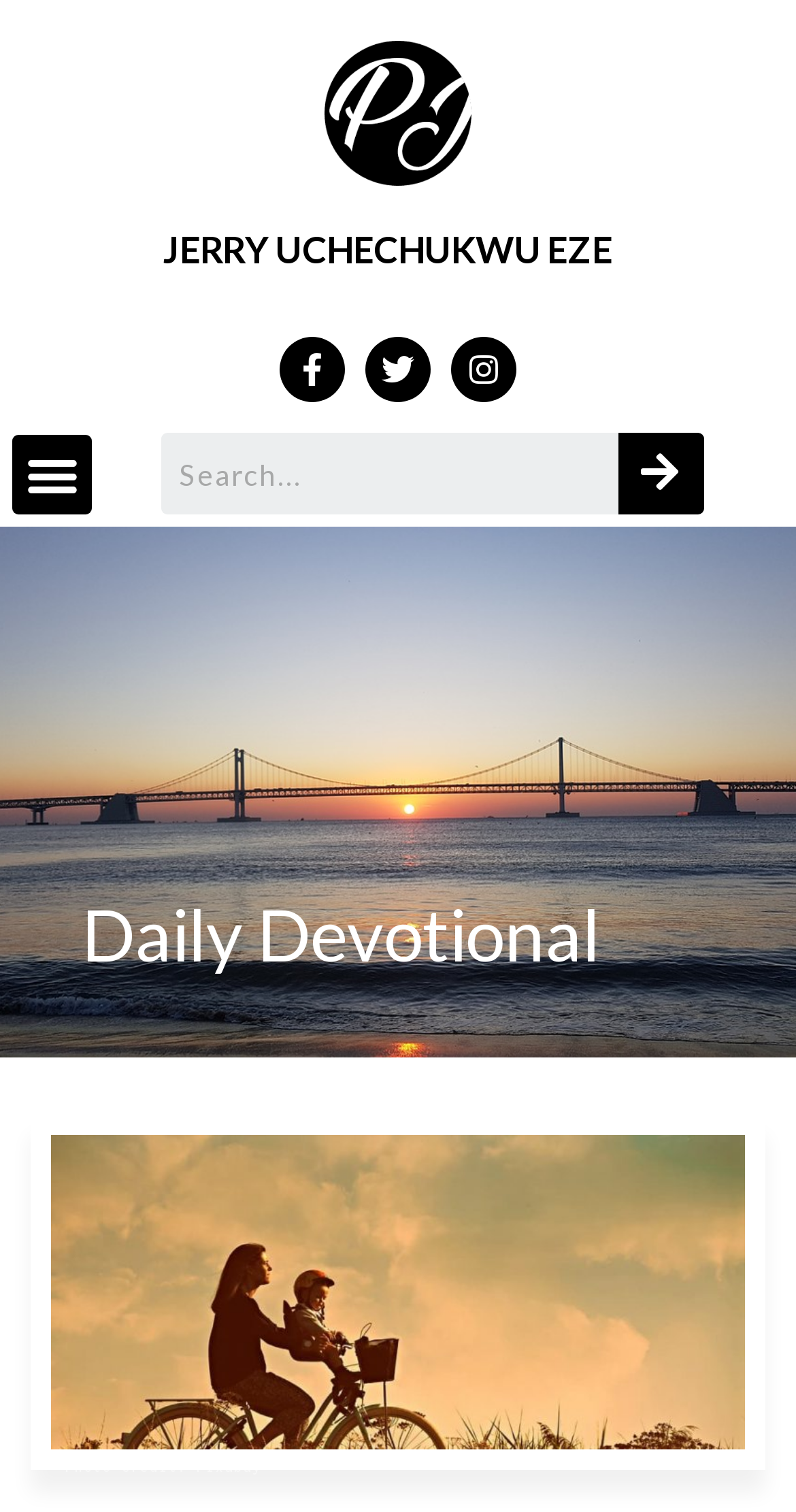Identify the bounding box coordinates necessary to click and complete the given instruction: "Toggle the menu".

[0.015, 0.288, 0.115, 0.34]